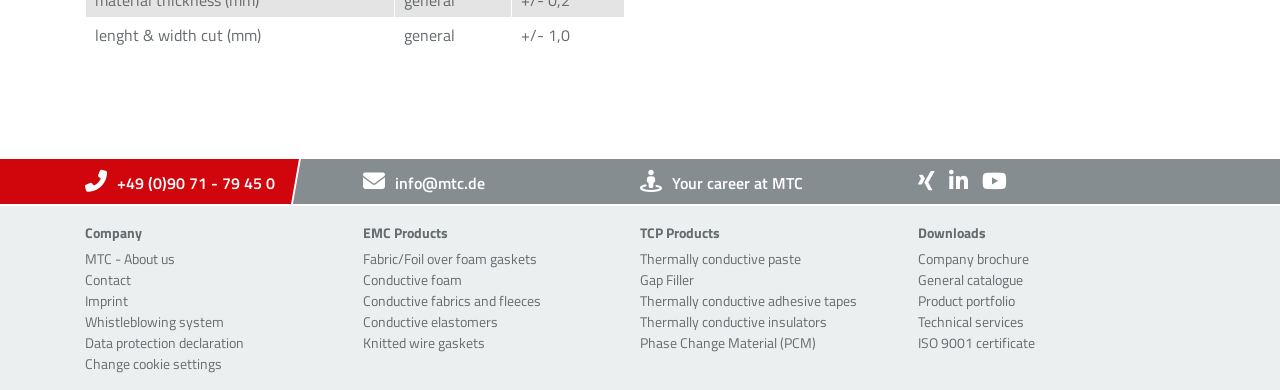What is the company's phone number?
Refer to the image and provide a concise answer in one word or phrase.

+49 (0)90 71 - 79 45 0